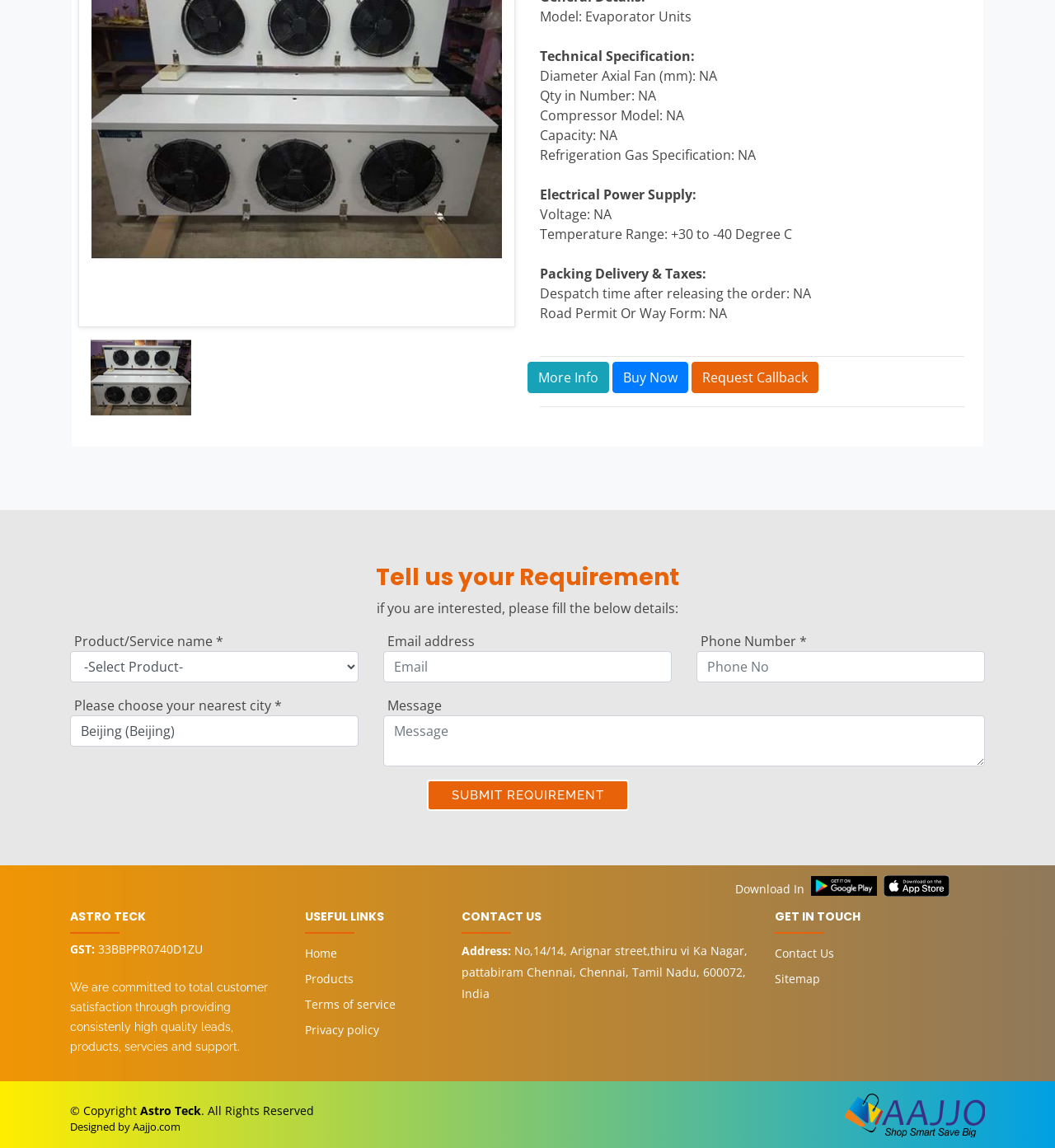Please specify the bounding box coordinates of the clickable region to carry out the following instruction: "Click the 'Request Callback' button". The coordinates should be four float numbers between 0 and 1, in the format [left, top, right, bottom].

[0.655, 0.315, 0.776, 0.343]